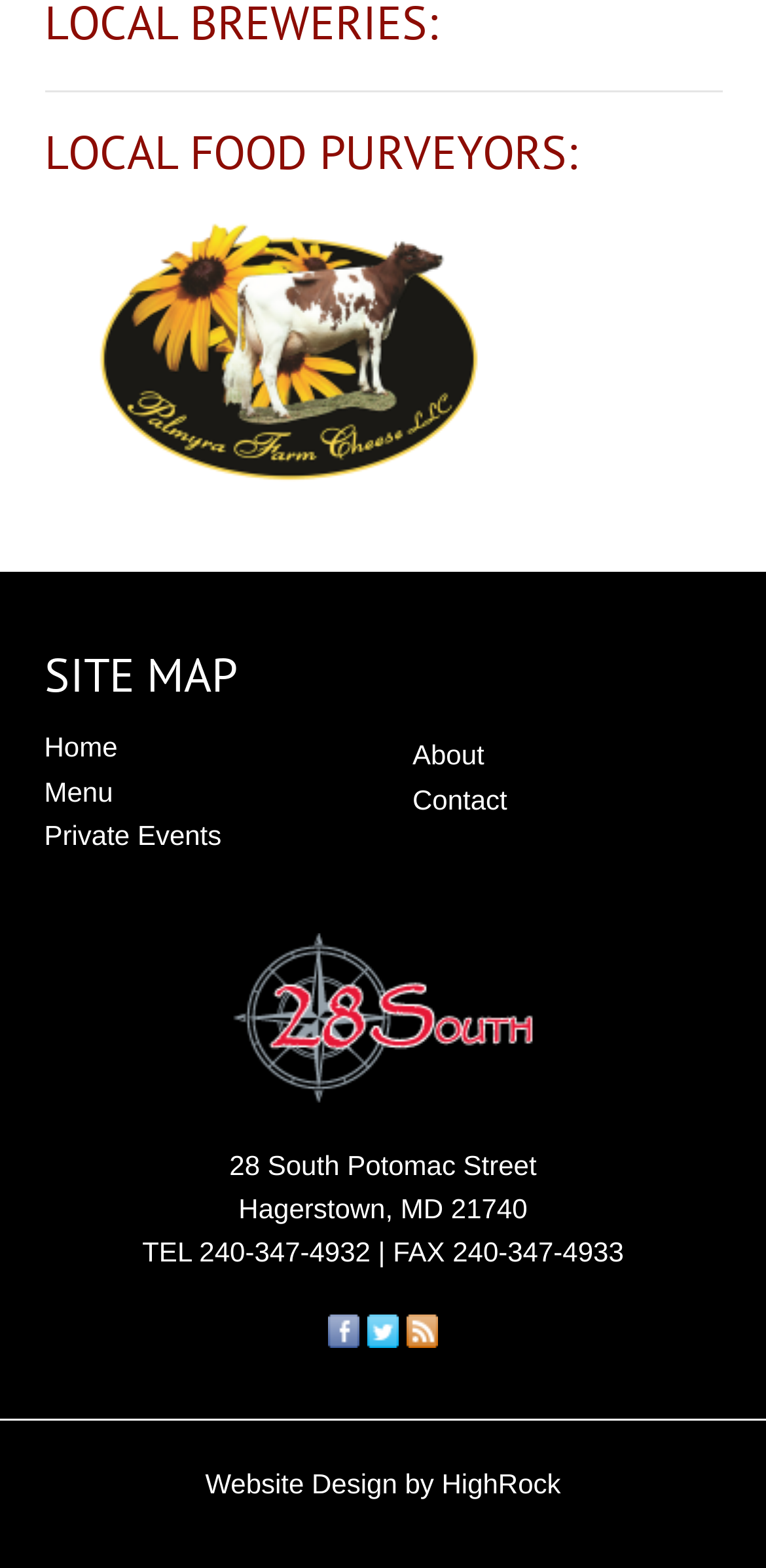Please locate the bounding box coordinates of the element that should be clicked to complete the given instruction: "View 'Private Events'".

[0.058, 0.523, 0.289, 0.543]